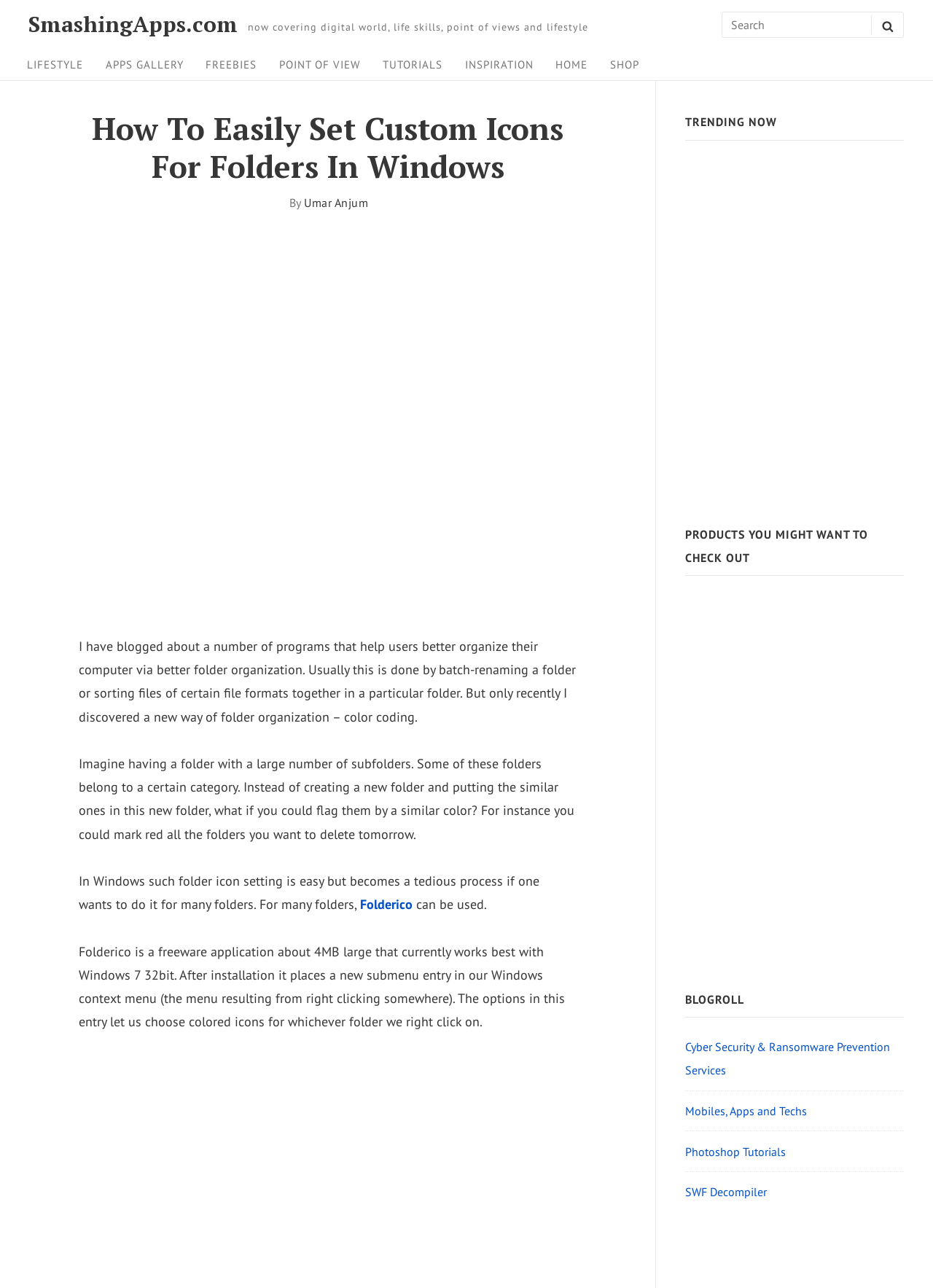Give a one-word or phrase response to the following question: What is the topic of the main article?

Custom Icons For Folders In Windows